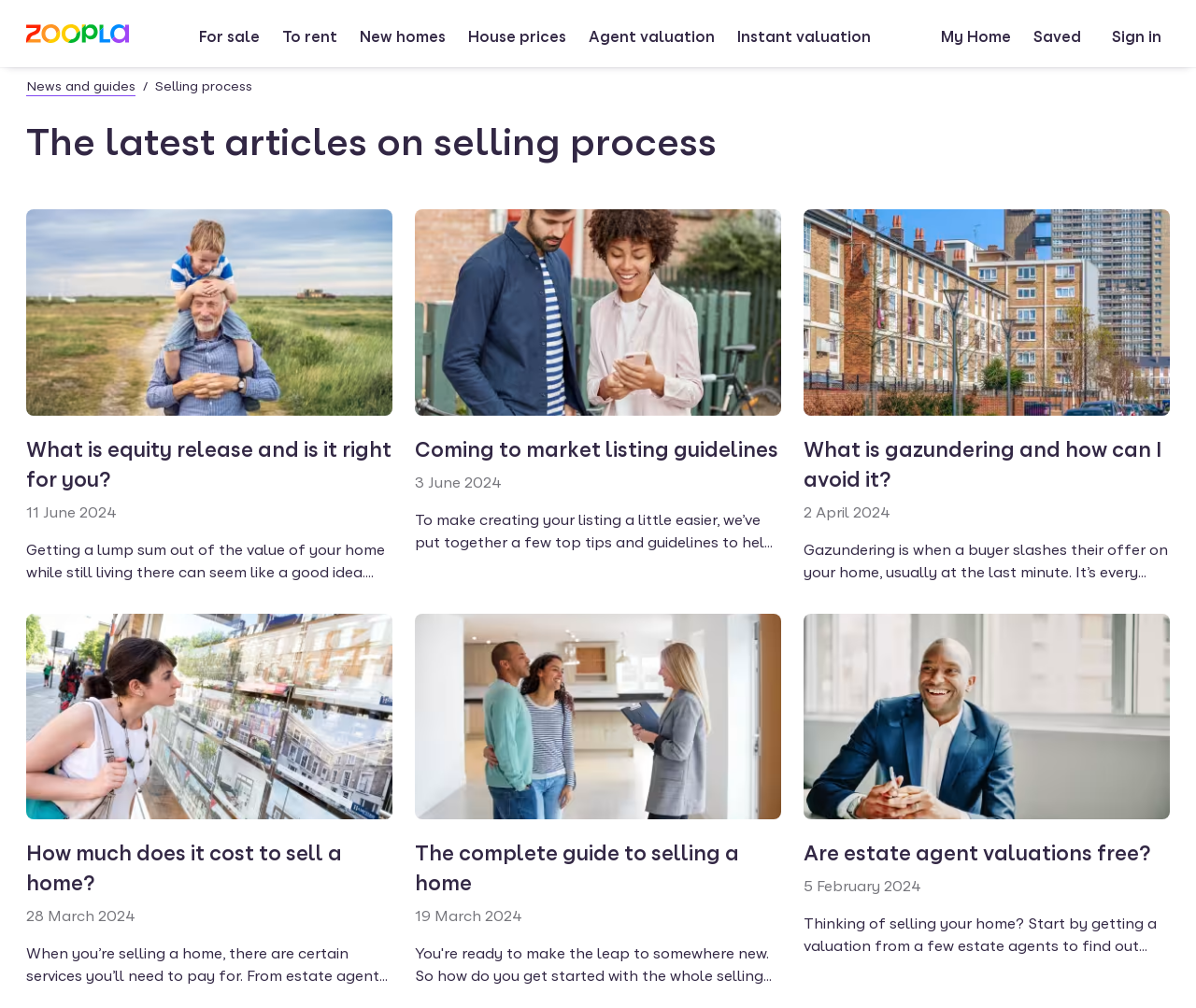Please provide the bounding box coordinates for the UI element as described: "Coming to market listing guidelines". The coordinates must be four floats between 0 and 1, represented as [left, top, right, bottom].

[0.347, 0.433, 0.651, 0.457]